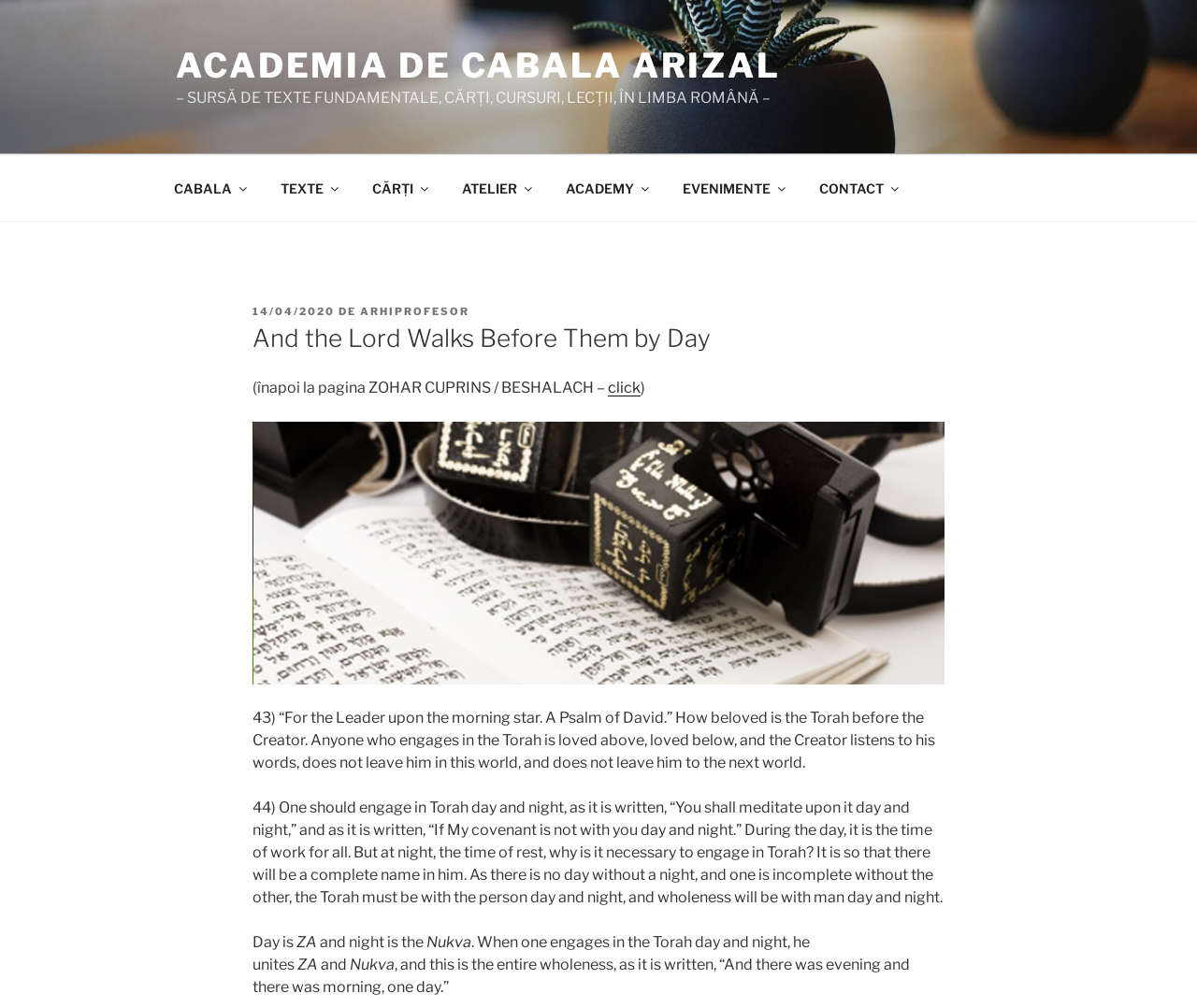Identify the bounding box coordinates of the region I need to click to complete this instruction: "View the ATELIER page".

[0.372, 0.164, 0.456, 0.209]